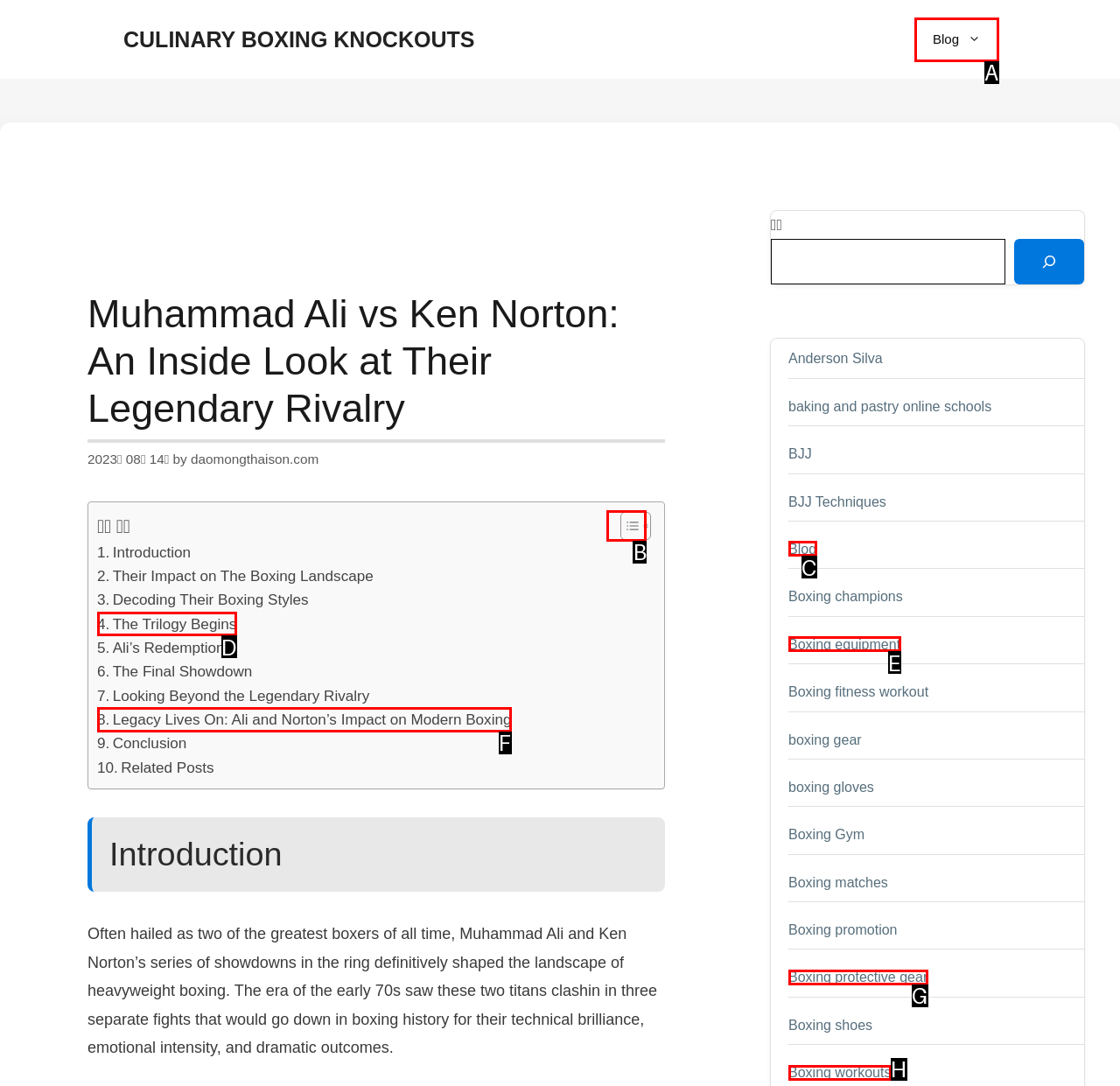Determine which HTML element to click to execute the following task: Filter by price range Answer with the letter of the selected option.

None